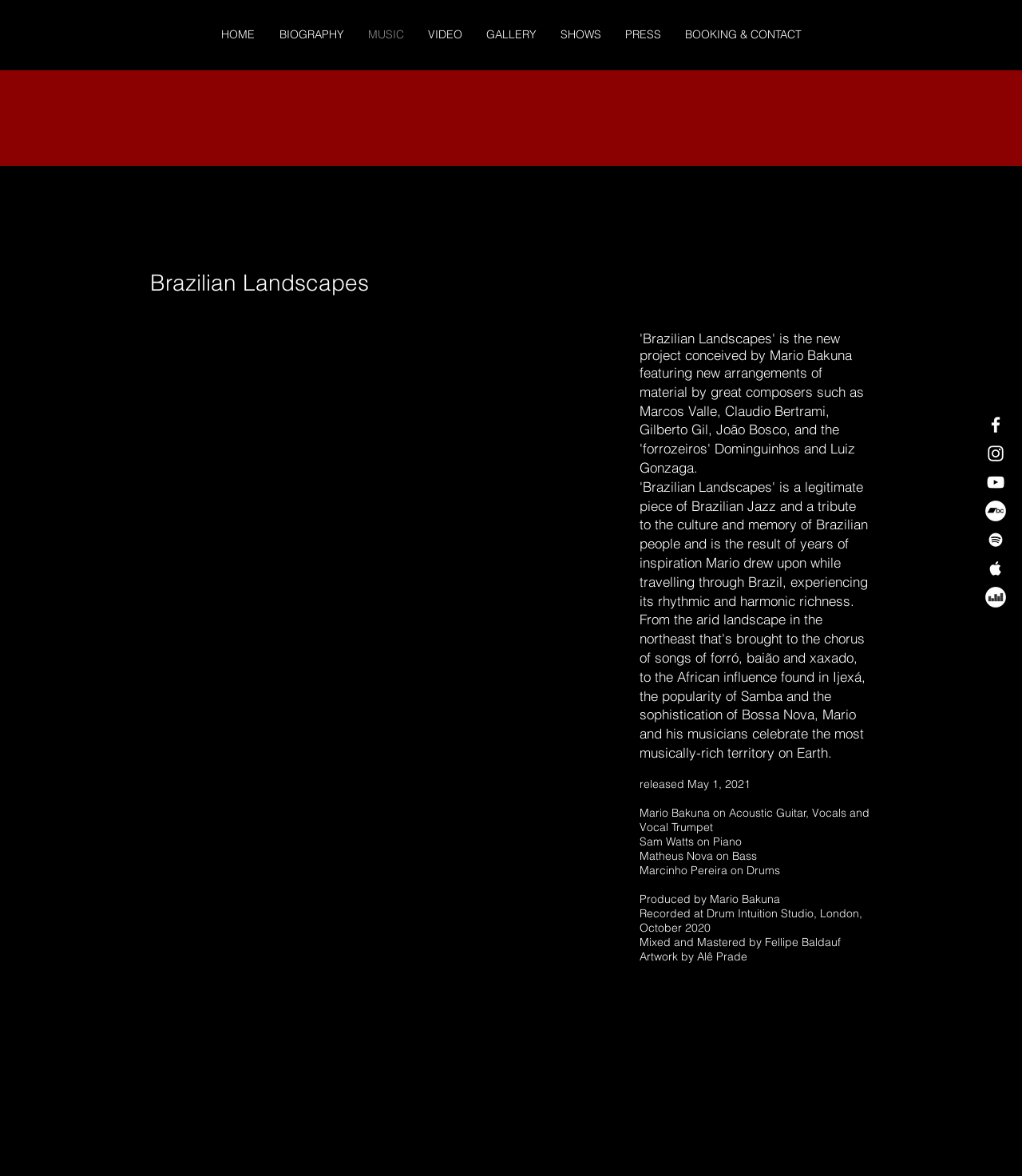Find the bounding box coordinates for the area you need to click to carry out the instruction: "Click on BIOGRAPHY link". The coordinates should be four float numbers between 0 and 1, indicated as [left, top, right, bottom].

[0.261, 0.02, 0.348, 0.039]